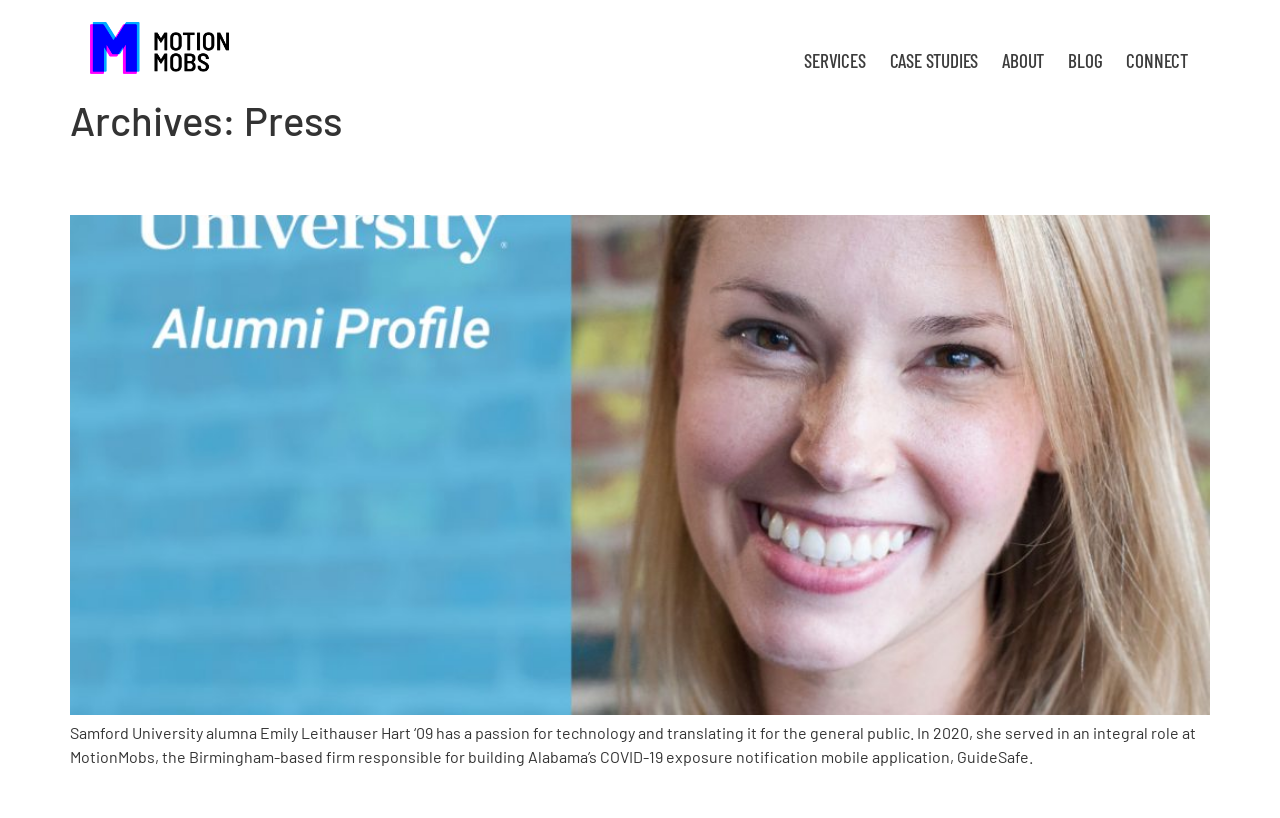Give a one-word or phrase response to the following question: How many links are present in the navigation menu?

6